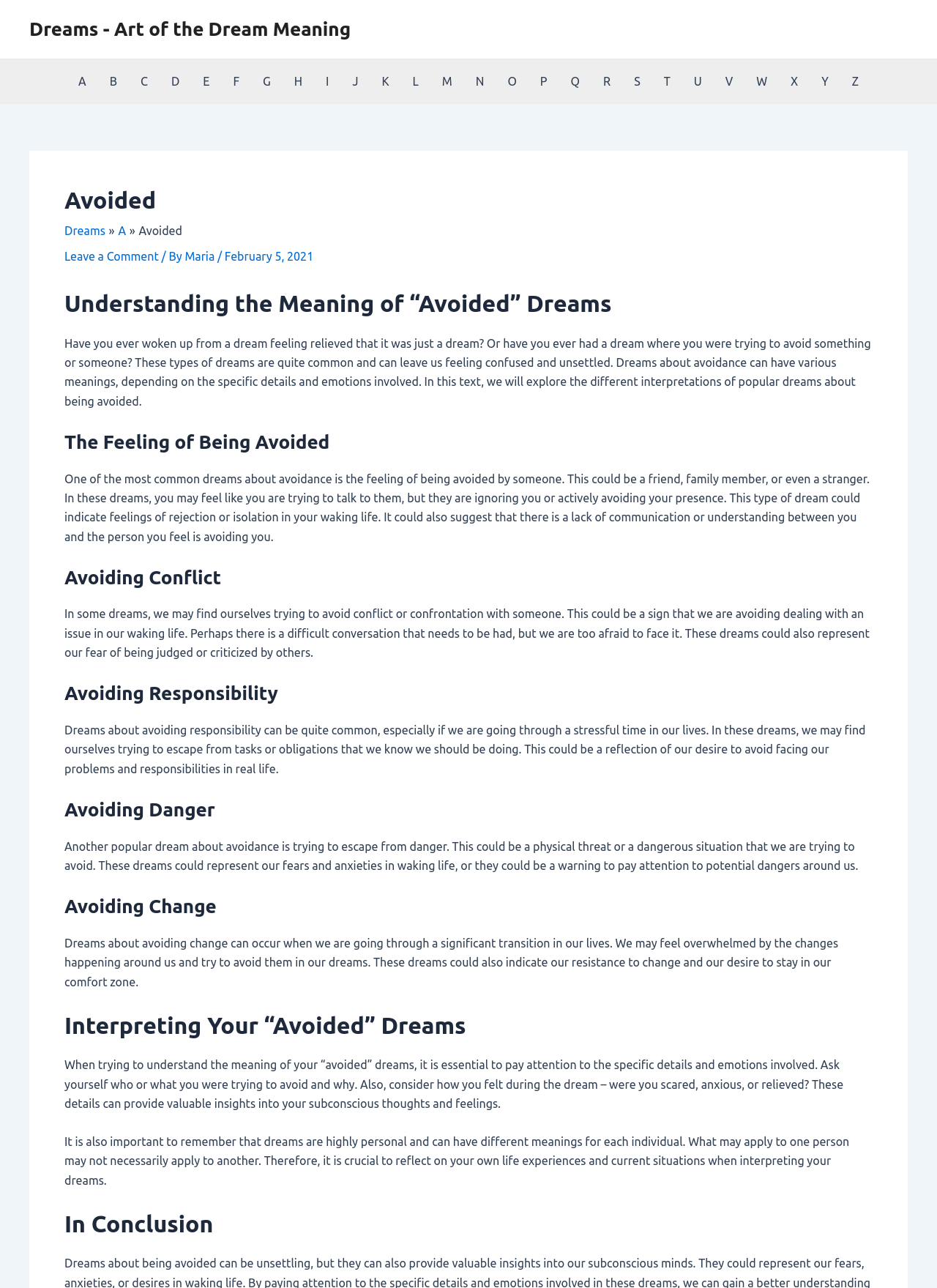Please provide the bounding box coordinates for the UI element as described: "L". The coordinates must be four floats between 0 and 1, represented as [left, top, right, bottom].

[0.428, 0.046, 0.459, 0.08]